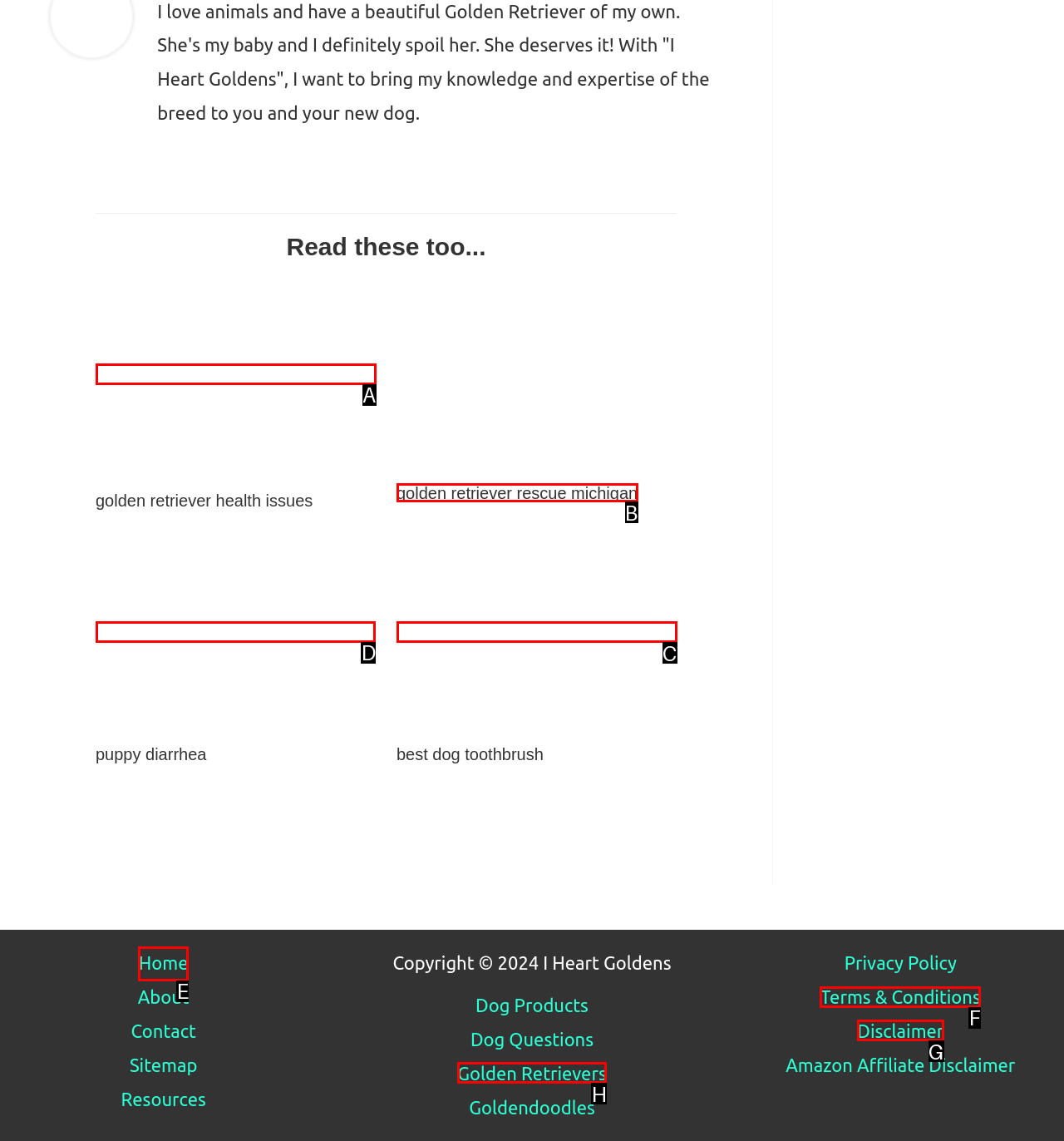To perform the task "Read more about puppy diarrhea", which UI element's letter should you select? Provide the letter directly.

D